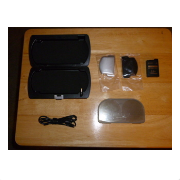Describe the scene depicted in the image with great detail.

The image showcases a compact accessory kit designed for the Sony PSP (PlayStation Portable). Spread out on a wooden surface, the kit includes two black storage cases, various small components, a charging cable, and a silver protective cover, demonstrating a range of practical accessories for PSP users. This kit appears to cater to gamers looking to enhance their portable gaming experience, with elements geared towards both protection and convenience.